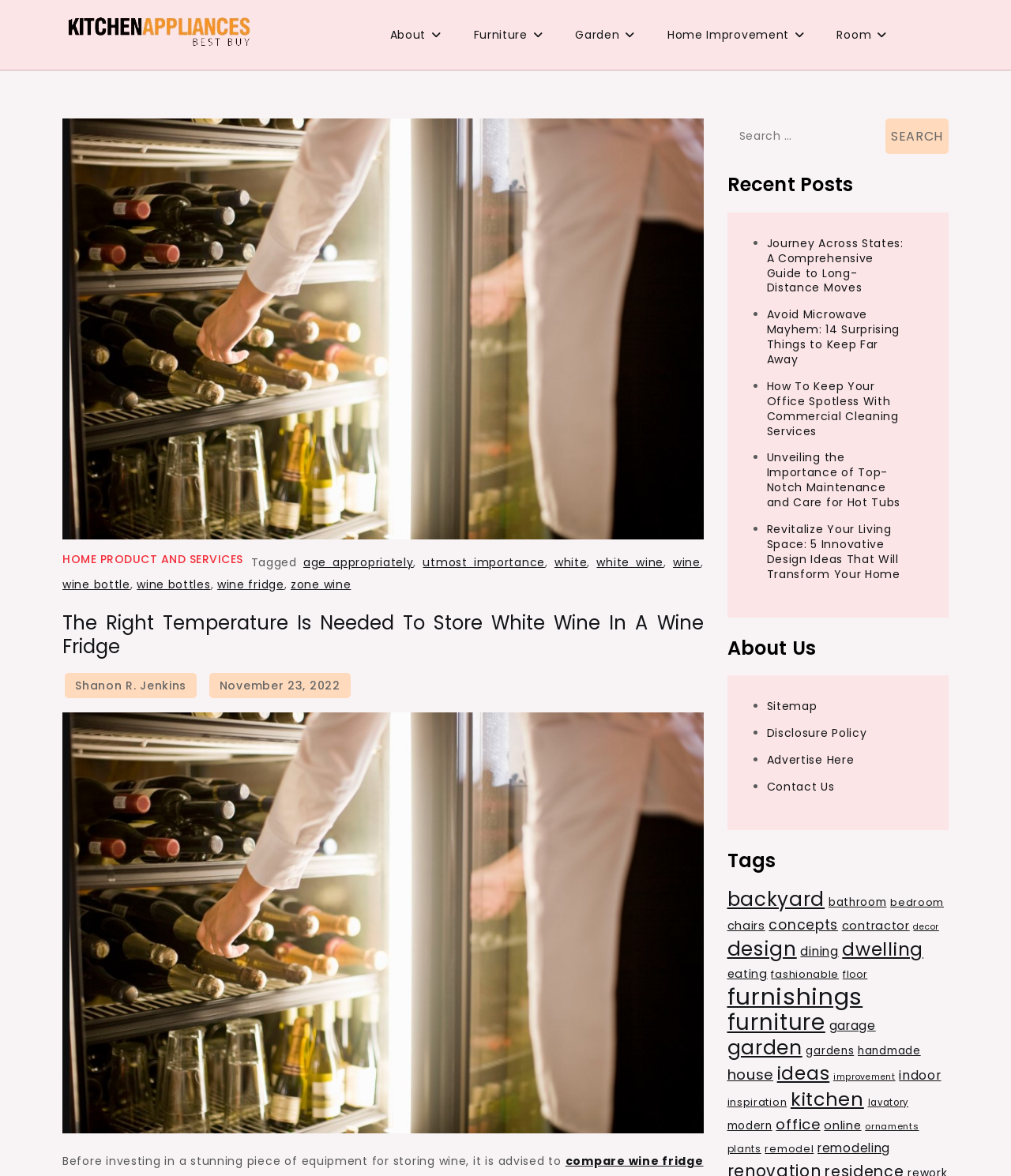Specify the bounding box coordinates for the region that must be clicked to perform the given instruction: "Search for something".

[0.719, 0.101, 0.938, 0.131]